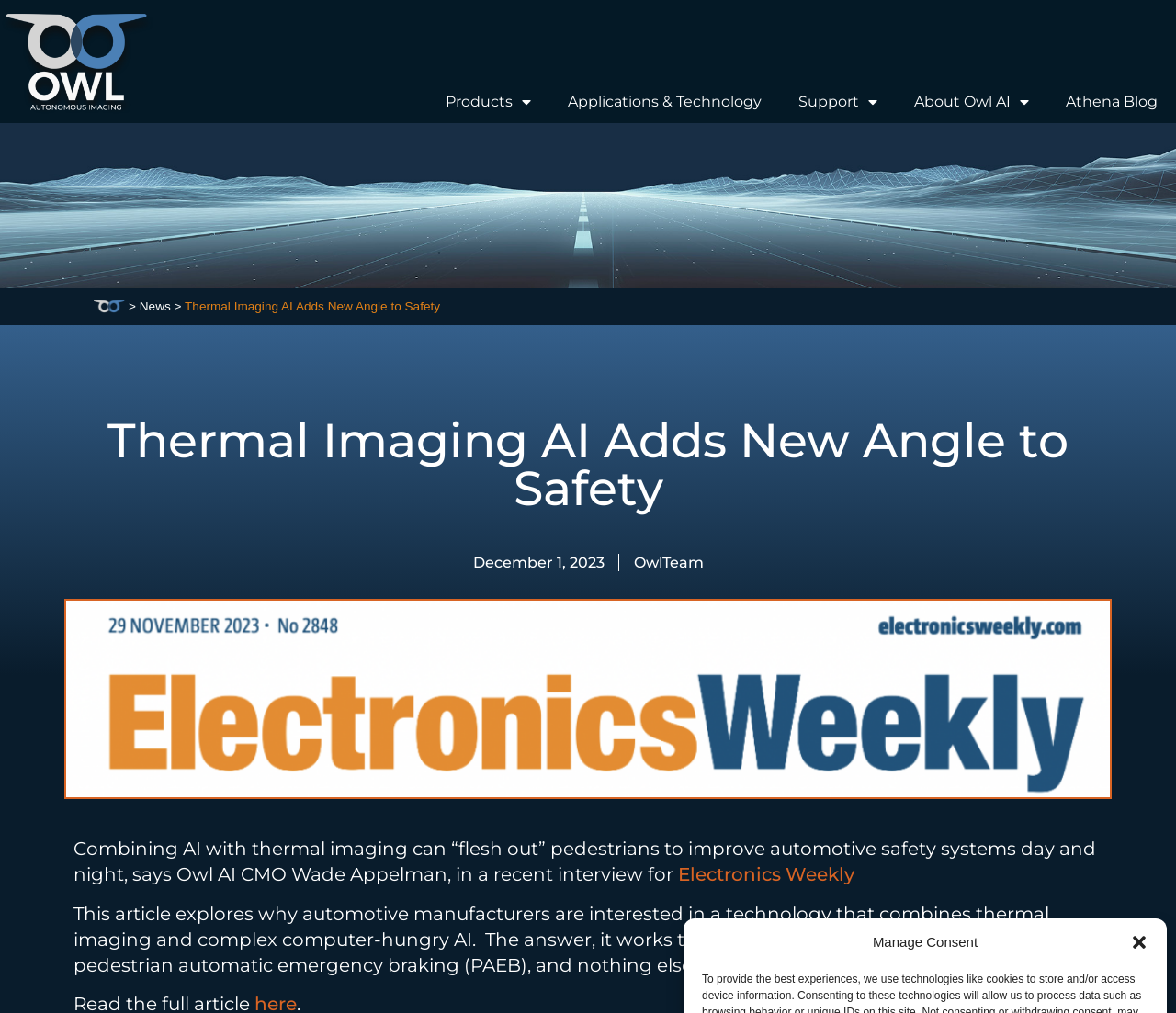Locate the bounding box coordinates of the clickable element to fulfill the following instruction: "Read the Athena Blog". Provide the coordinates as four float numbers between 0 and 1 in the format [left, top, right, bottom].

[0.891, 0.08, 1.0, 0.121]